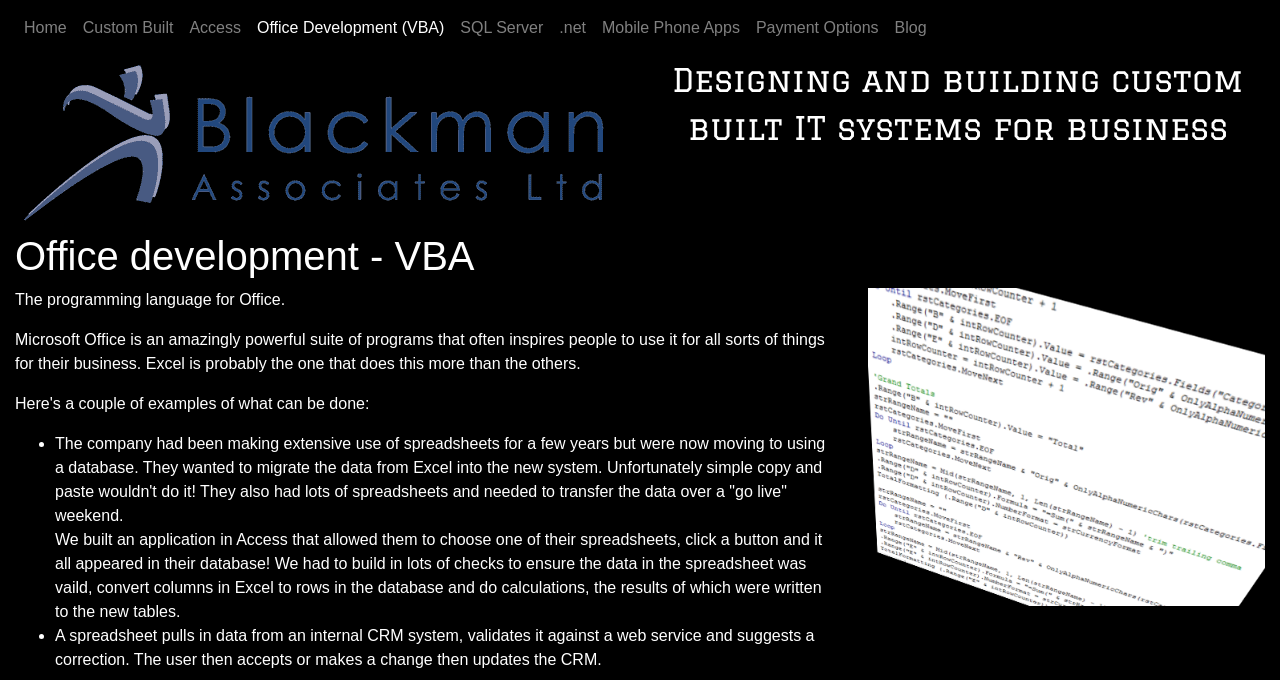What is the company's logo?
Examine the webpage screenshot and provide an in-depth answer to the question.

I found the answer by looking at the image element with the description 'Blackman Associates logo' at the top left corner of the webpage.